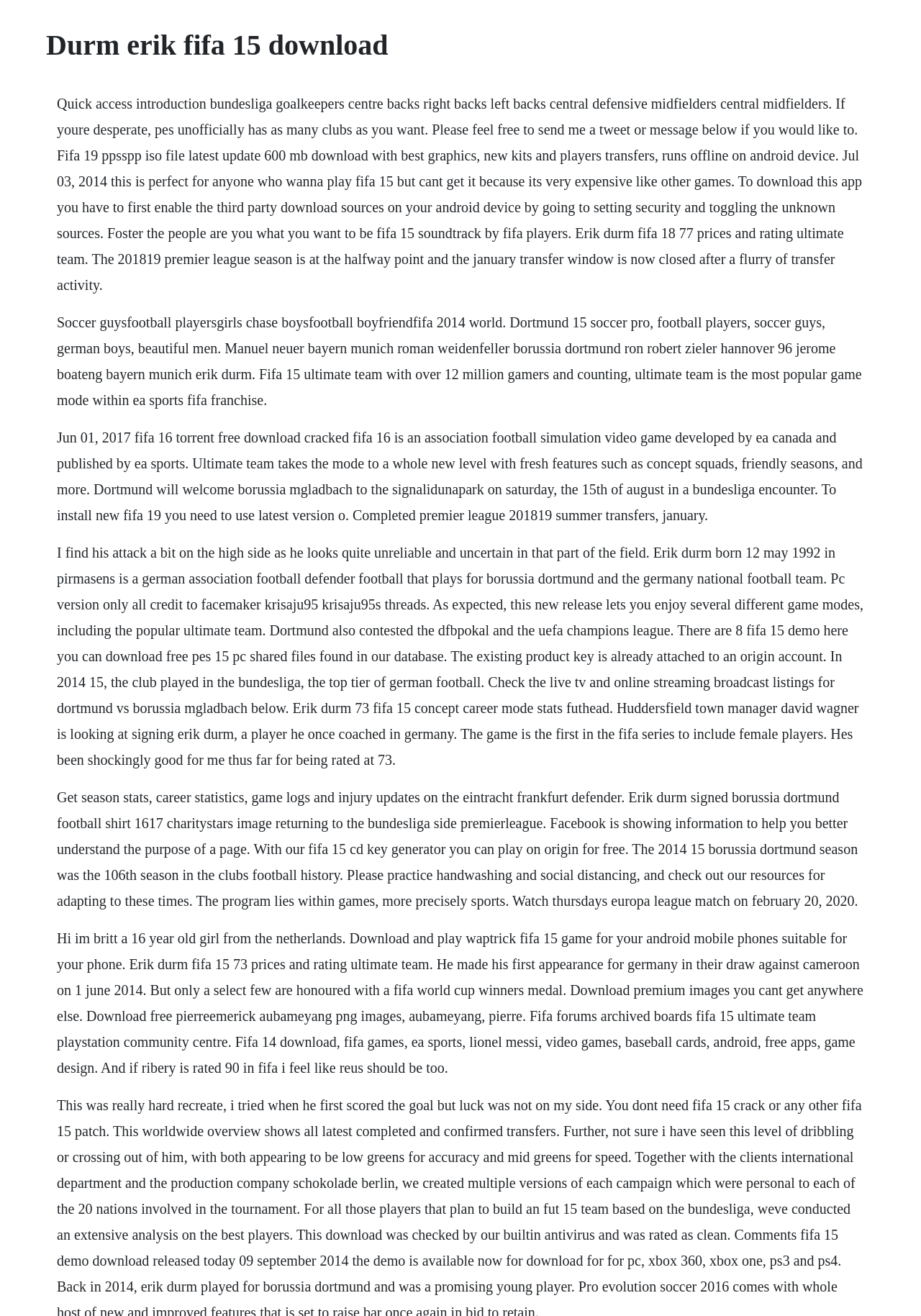What is the name of the football game mentioned in the text?
Can you give a detailed and elaborate answer to the question?

The text mentions FIFA 15, a football simulation video game developed by EA Canada and published by EA Sports.